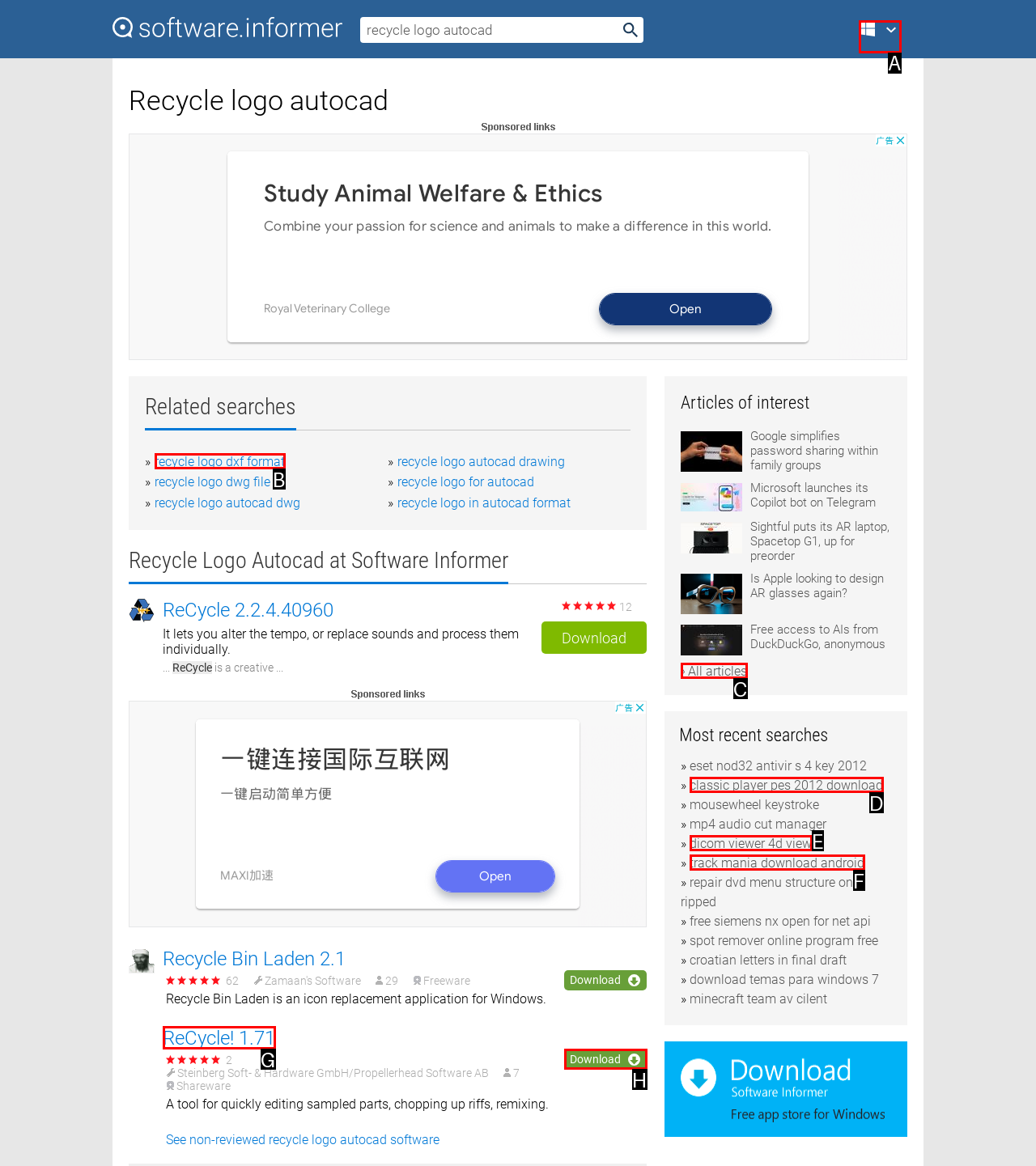Given the description: Windows Mac Windows, identify the corresponding option. Answer with the letter of the appropriate option directly.

A